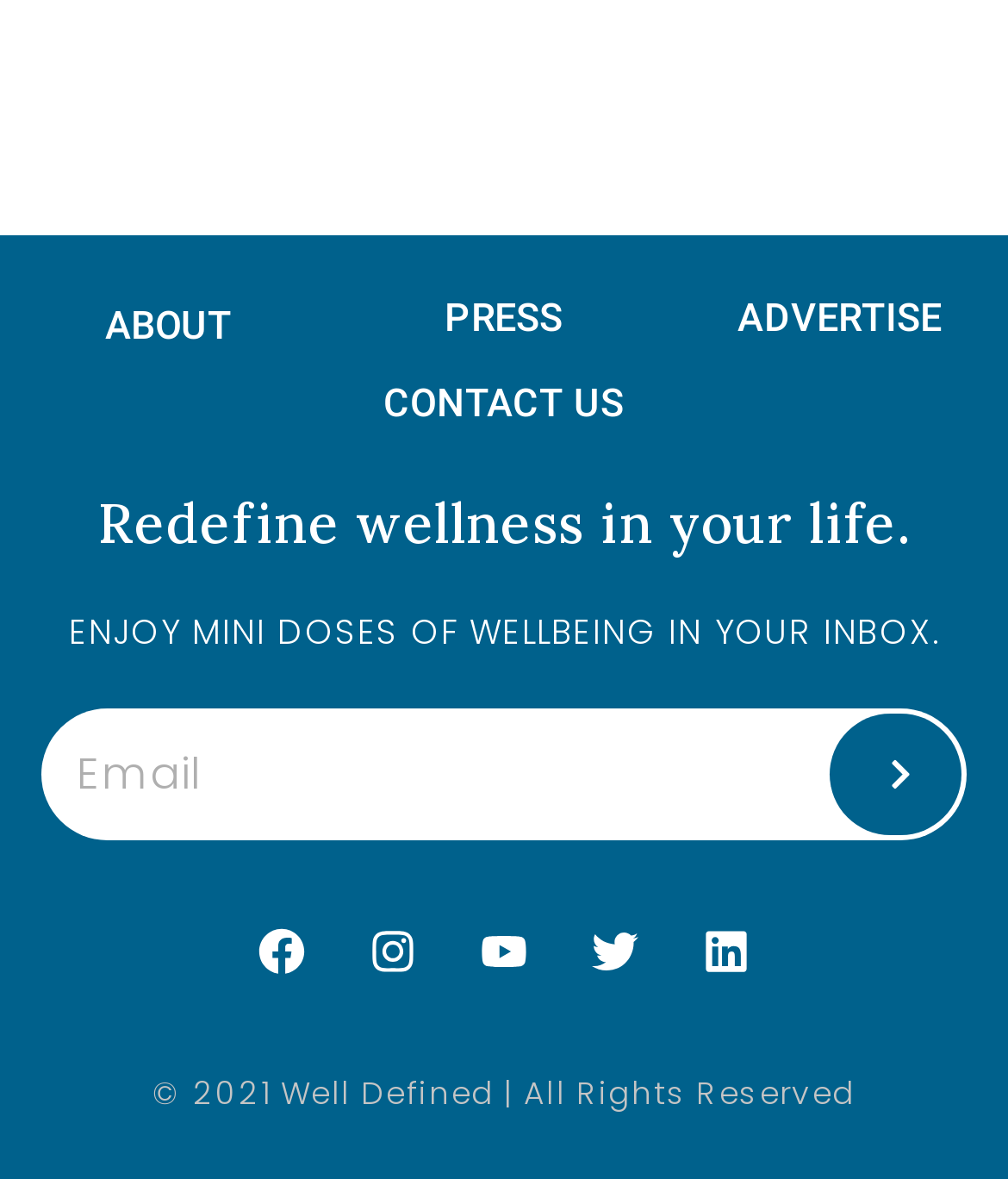Extract the bounding box coordinates for the UI element described as: "parent_node: Email name="form_fields[email]" placeholder="Email"".

[0.045, 0.605, 0.773, 0.709]